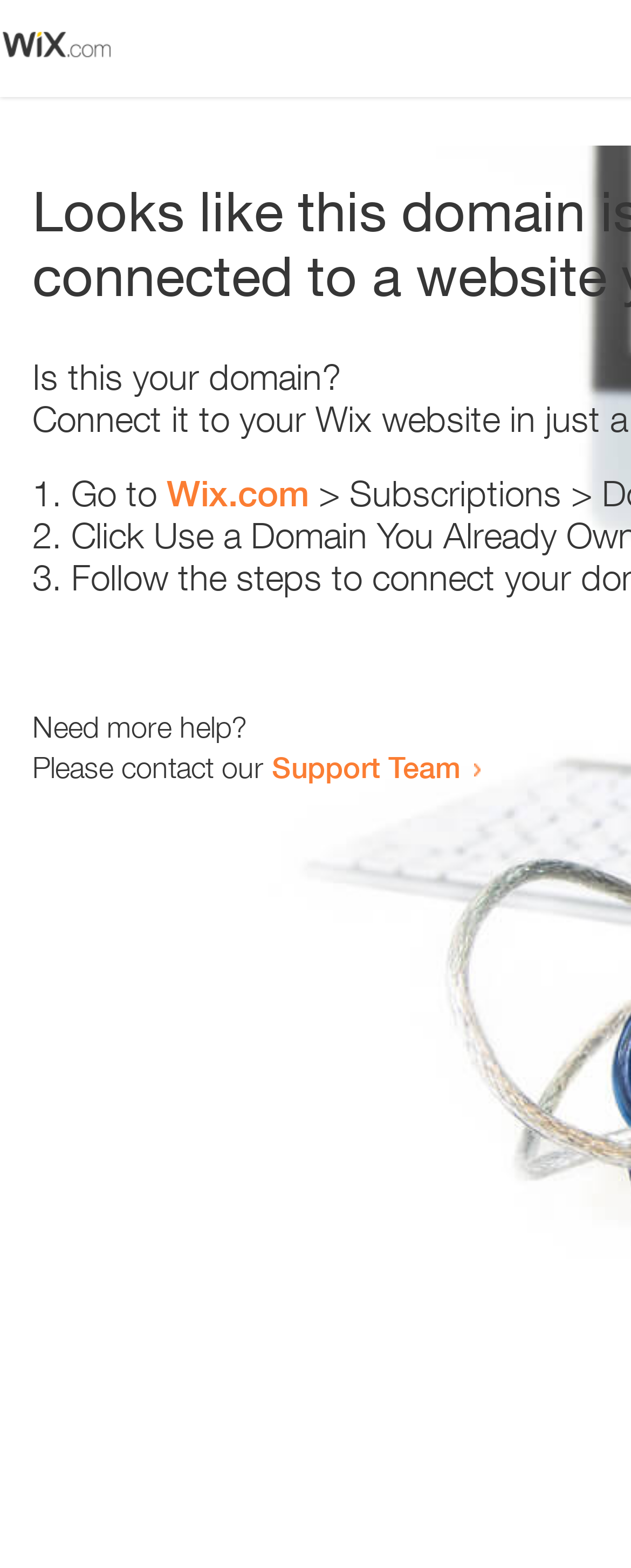Respond to the question below with a single word or phrase:
Who can be contacted for more help?

Support Team